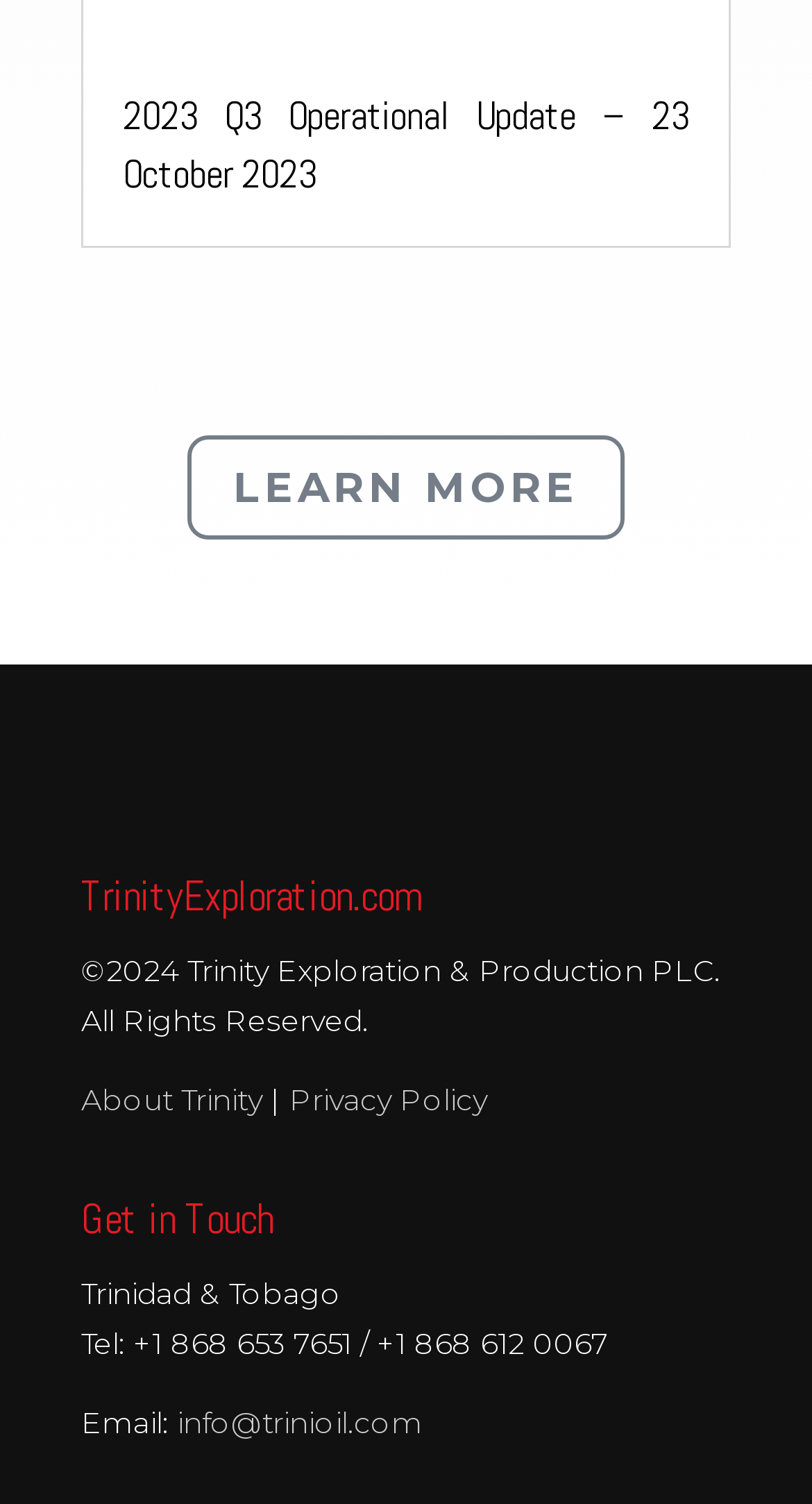Extract the bounding box coordinates for the HTML element that matches this description: "About Trinity". The coordinates should be four float numbers between 0 and 1, i.e., [left, top, right, bottom].

[0.1, 0.718, 0.323, 0.743]